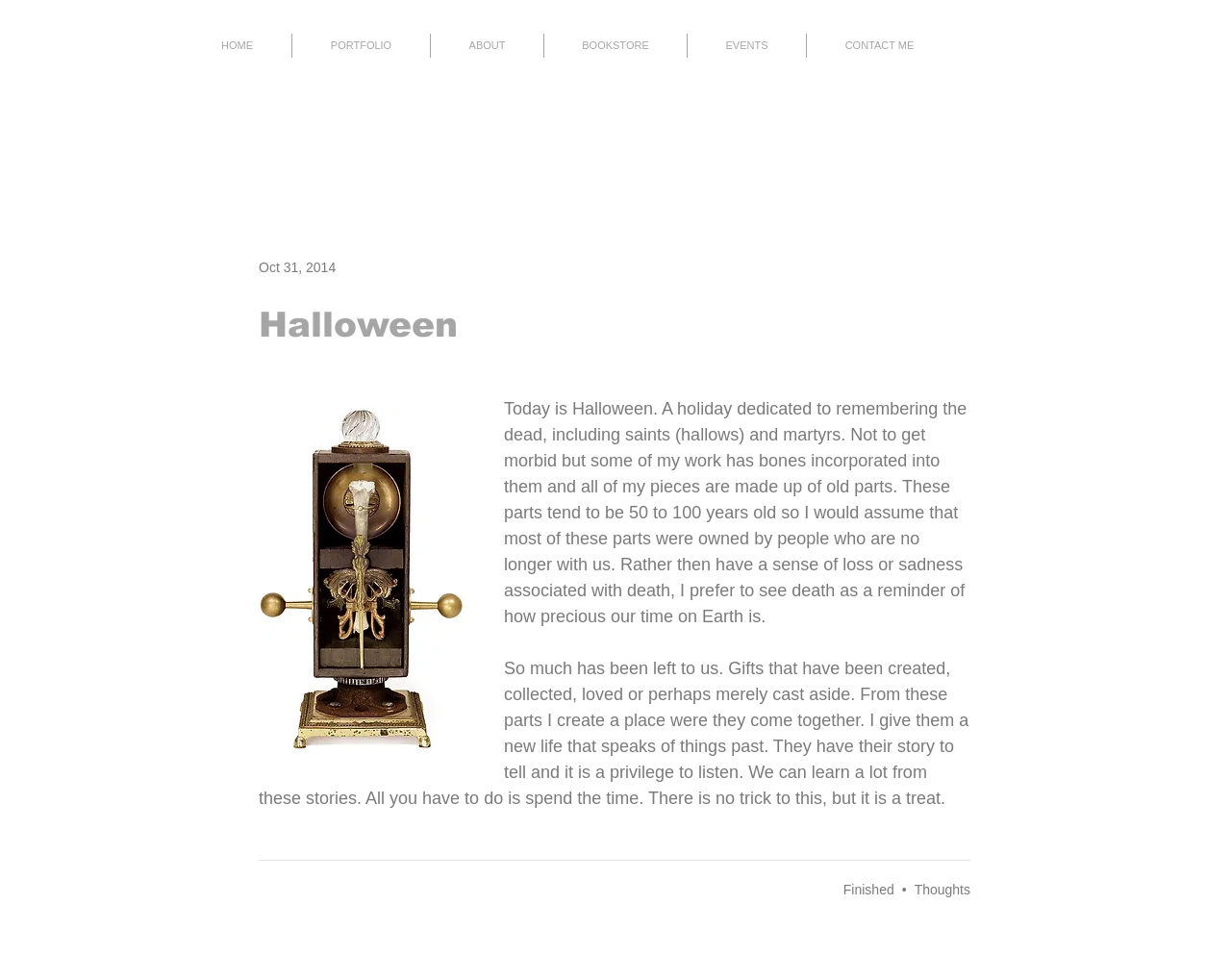Locate the bounding box coordinates of the element I should click to achieve the following instruction: "go to home page".

[0.148, 0.034, 0.237, 0.059]